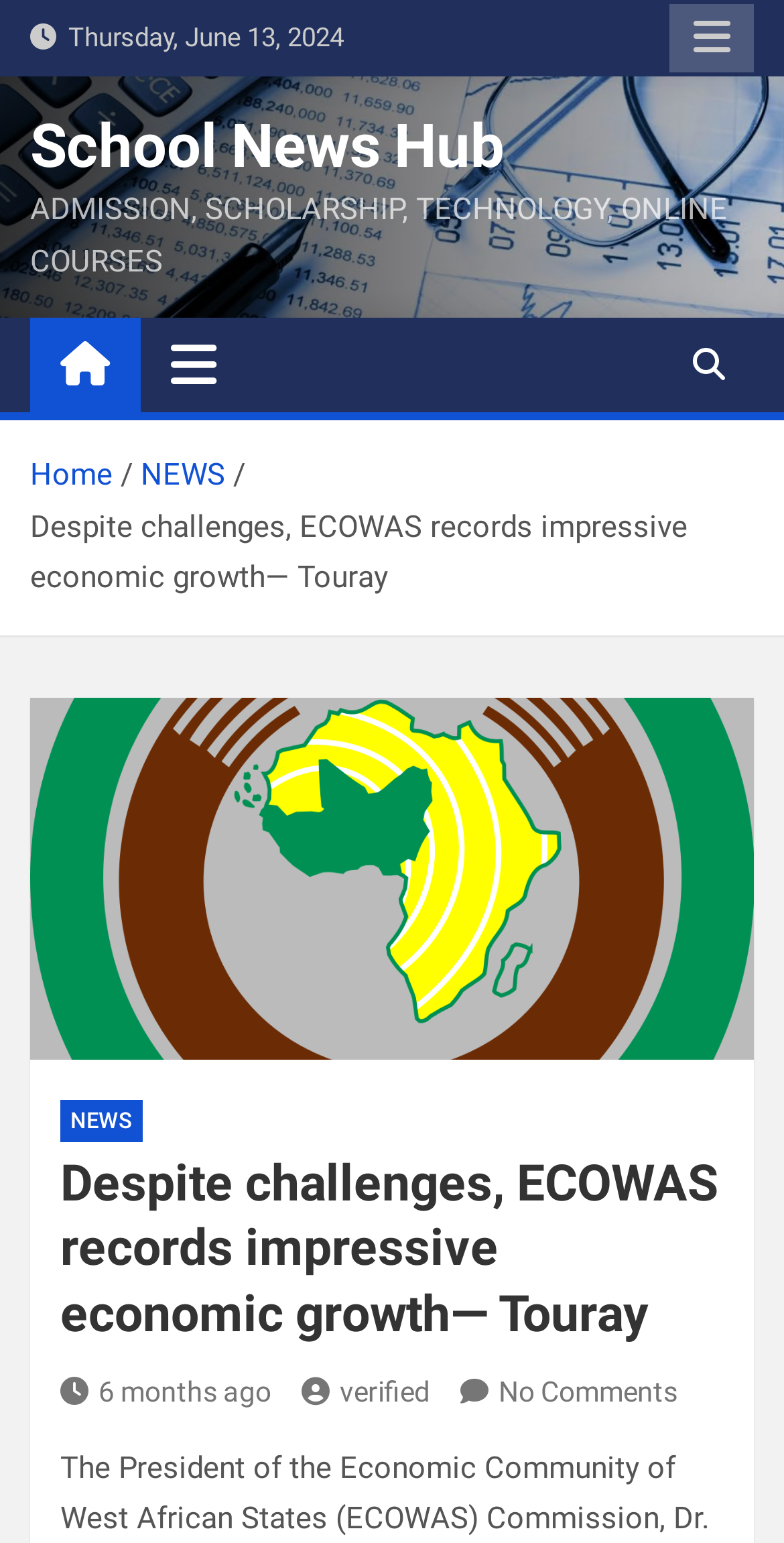Please find the bounding box coordinates of the section that needs to be clicked to achieve this instruction: "Go to the School News Hub homepage".

[0.038, 0.072, 0.644, 0.117]